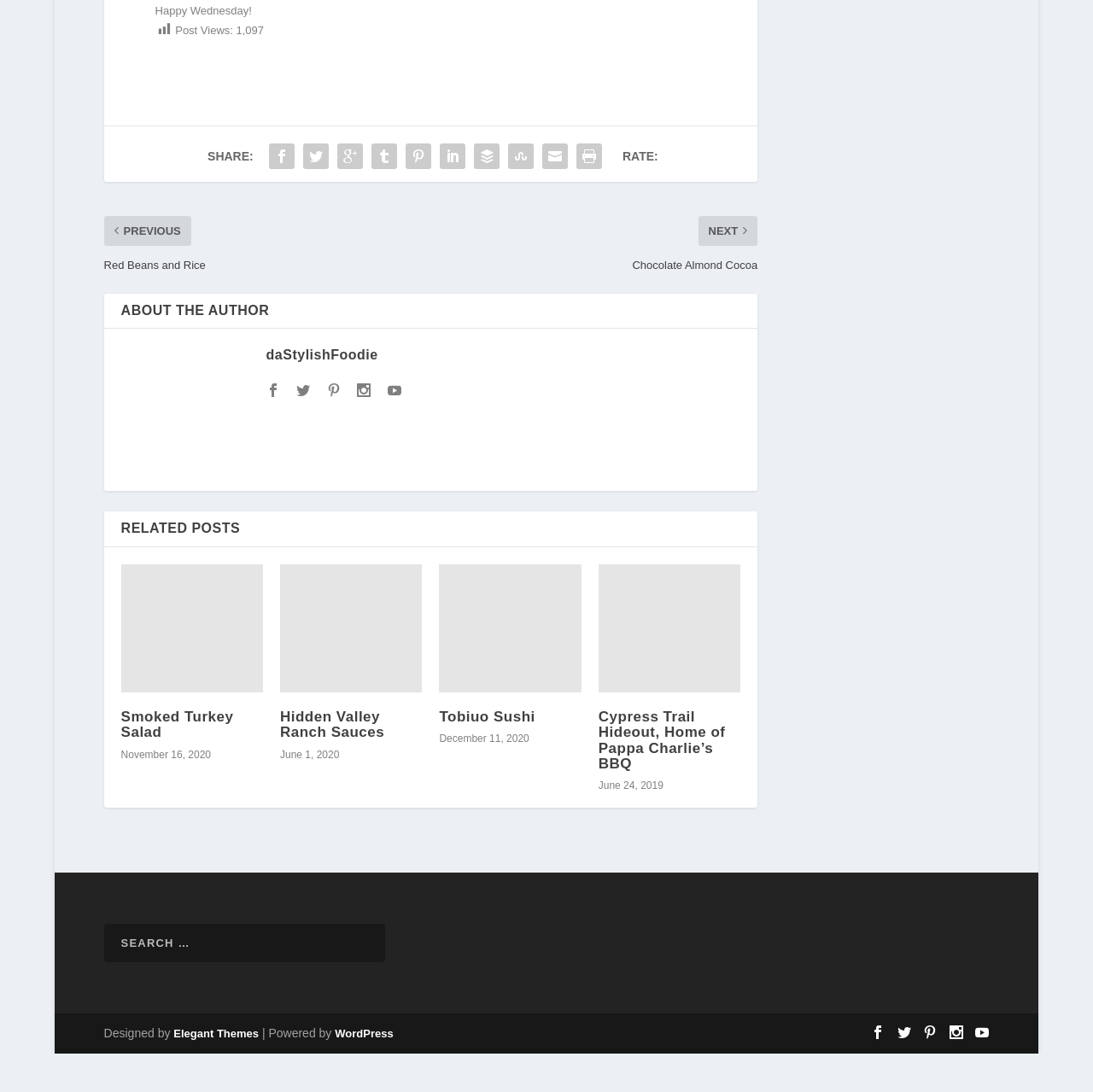What is the author's name?
Using the image as a reference, give an elaborate response to the question.

The author's name can be found in the 'ABOUT THE AUTHOR' section, where there is a heading element with the text 'daStylishFoodie' and an image with the same name.